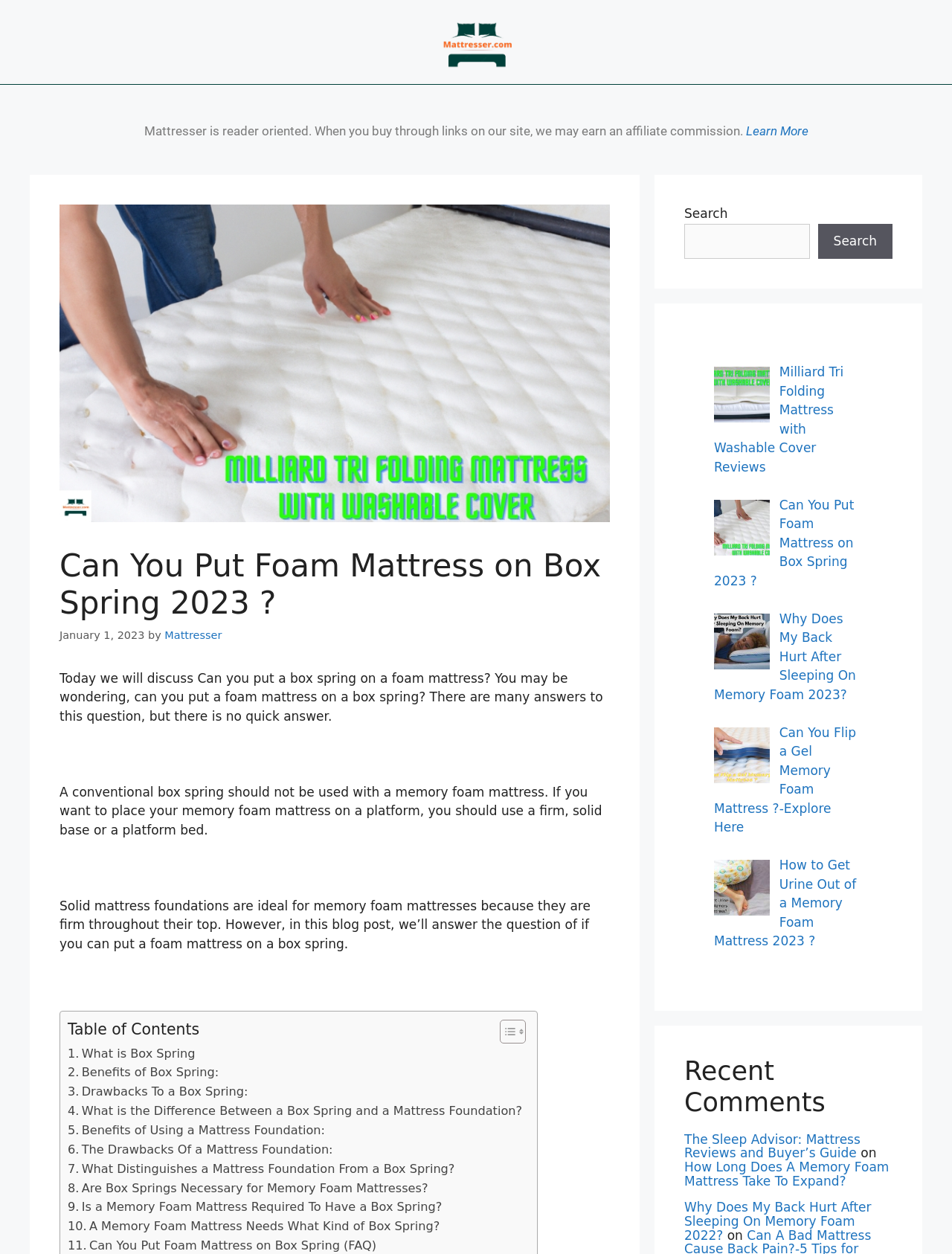What is the logo of the website?
Using the image, give a concise answer in the form of a single word or short phrase.

mattress logo